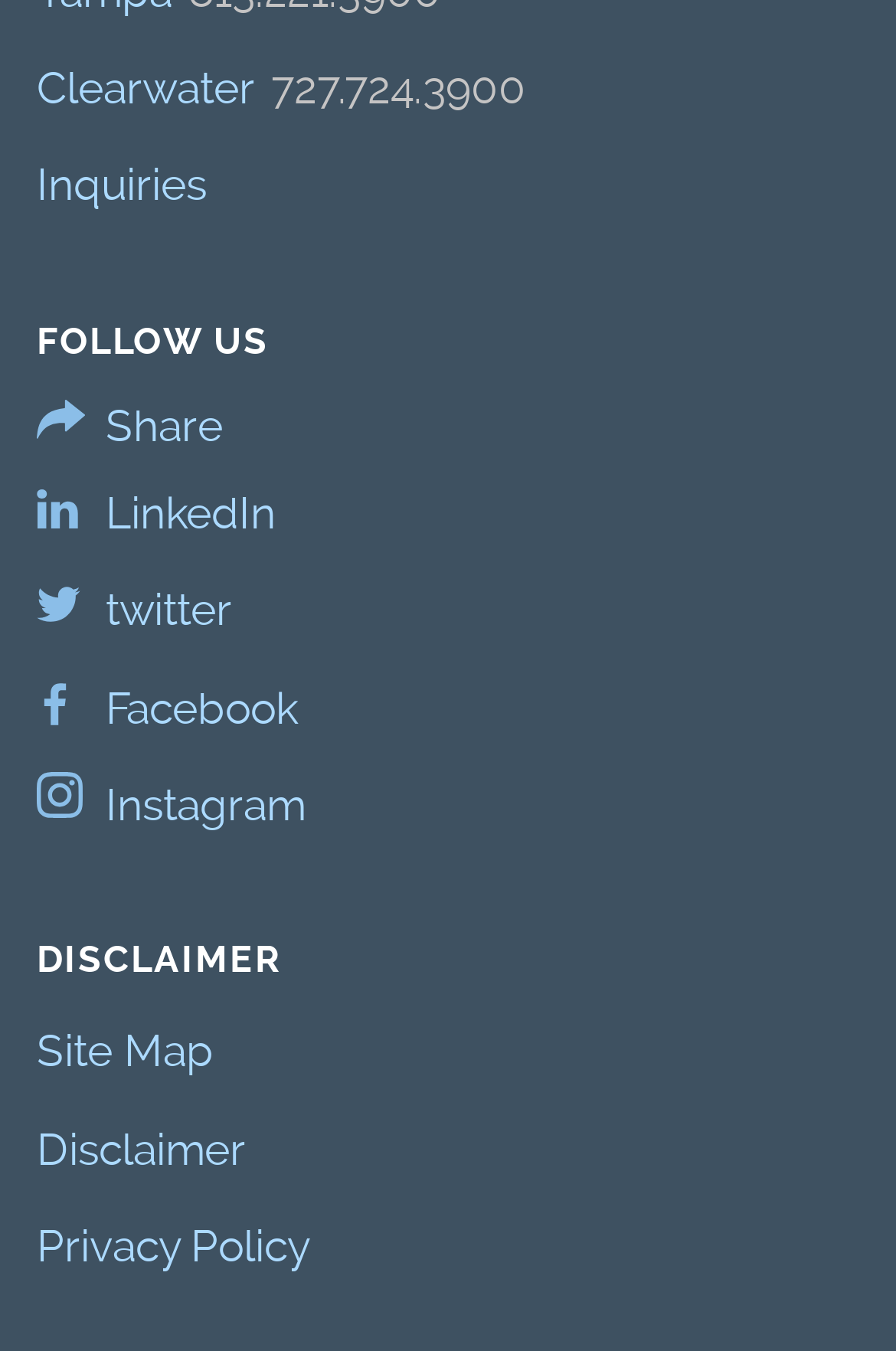Please provide the bounding box coordinate of the region that matches the element description: LinkedIn Icon LinkedIn. Coordinates should be in the format (top-left x, top-left y, bottom-right x, bottom-right y) and all values should be between 0 and 1.

[0.041, 0.355, 0.959, 0.407]